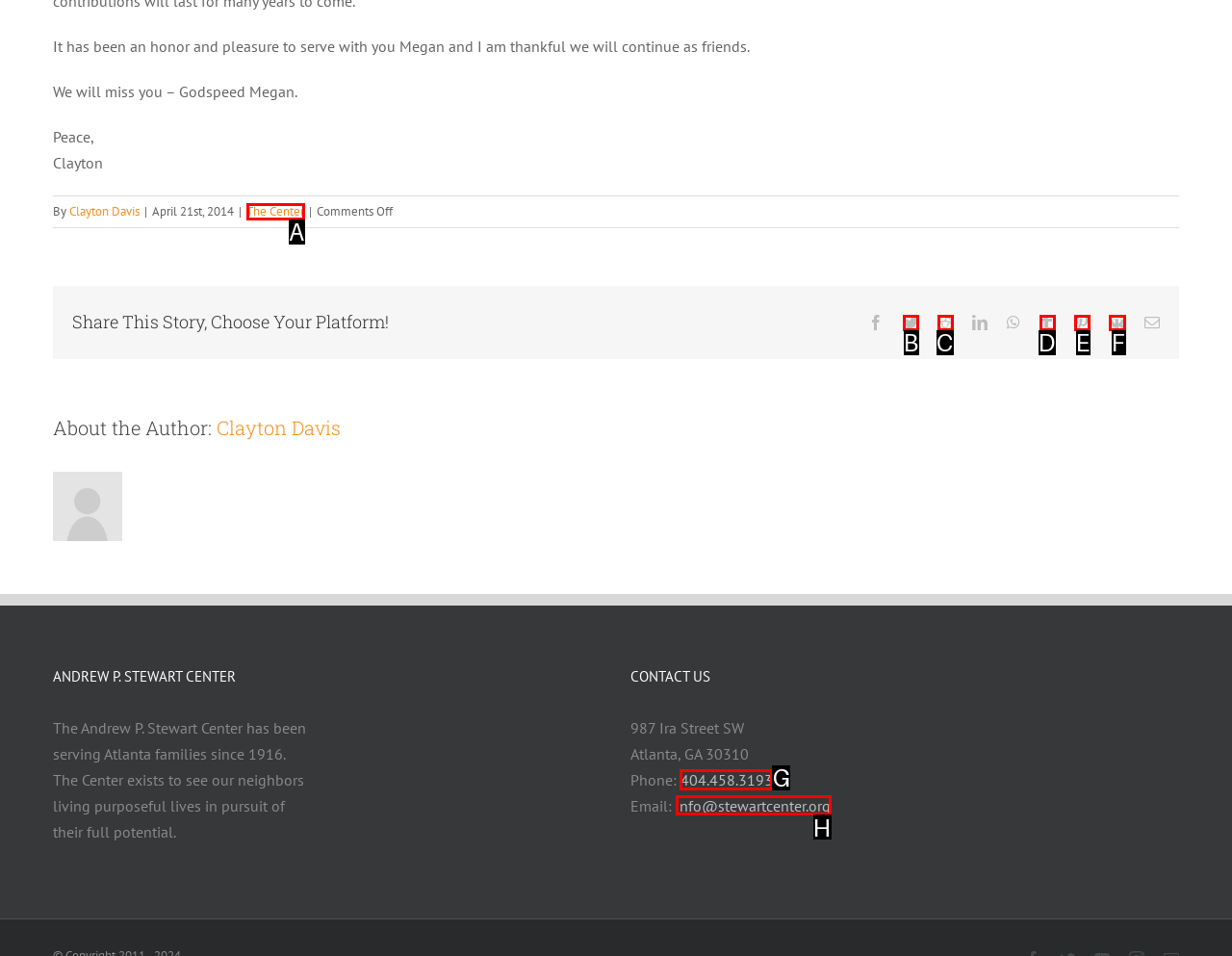What option should I click on to execute the task: Contact The Andrew P. Stewart Center via phone? Give the letter from the available choices.

G